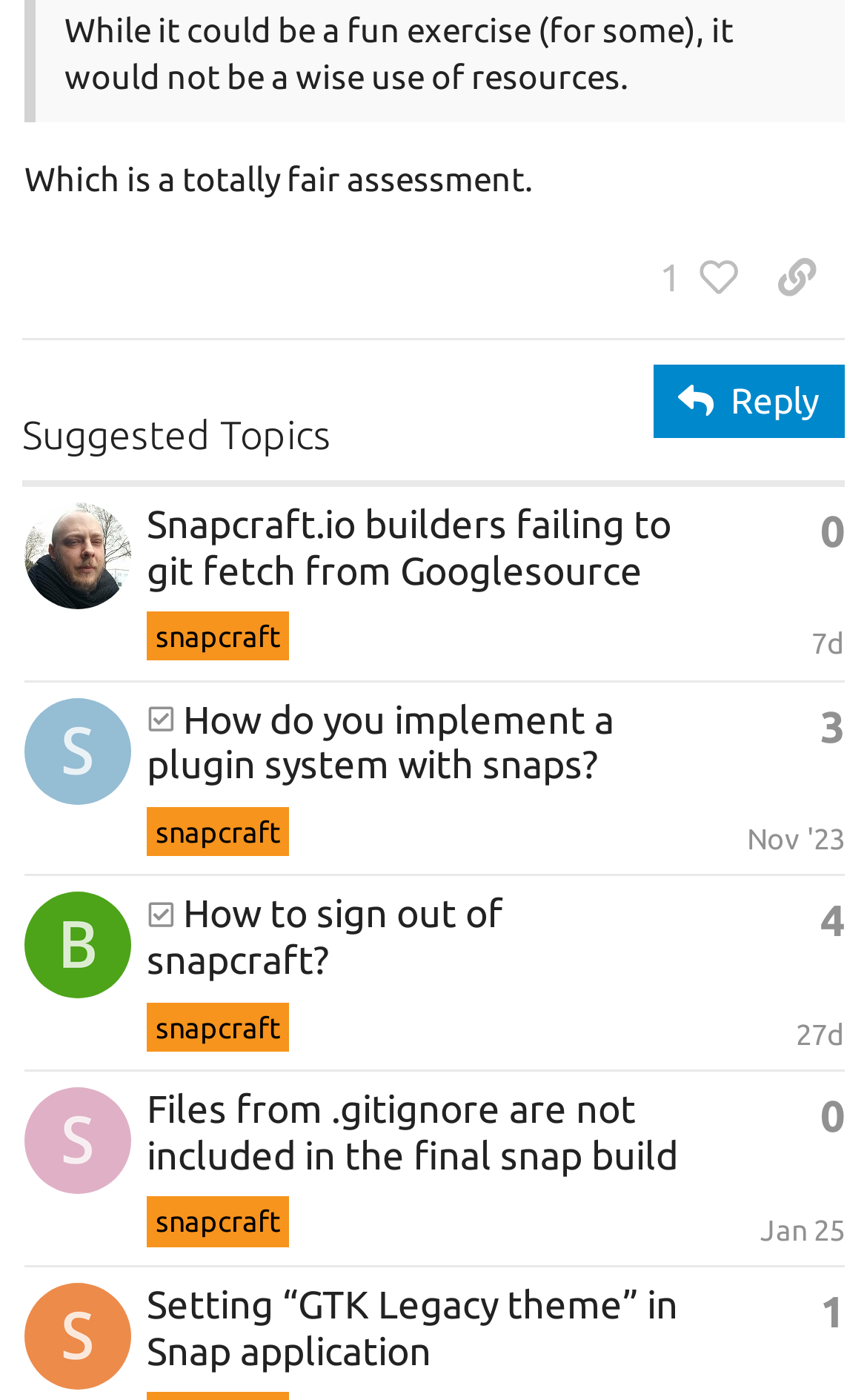Find the bounding box coordinates of the area that needs to be clicked in order to achieve the following instruction: "Click the 'This topic has 3 replies' button". The coordinates should be specified as four float numbers between 0 and 1, i.e., [left, top, right, bottom].

[0.946, 0.504, 0.974, 0.536]